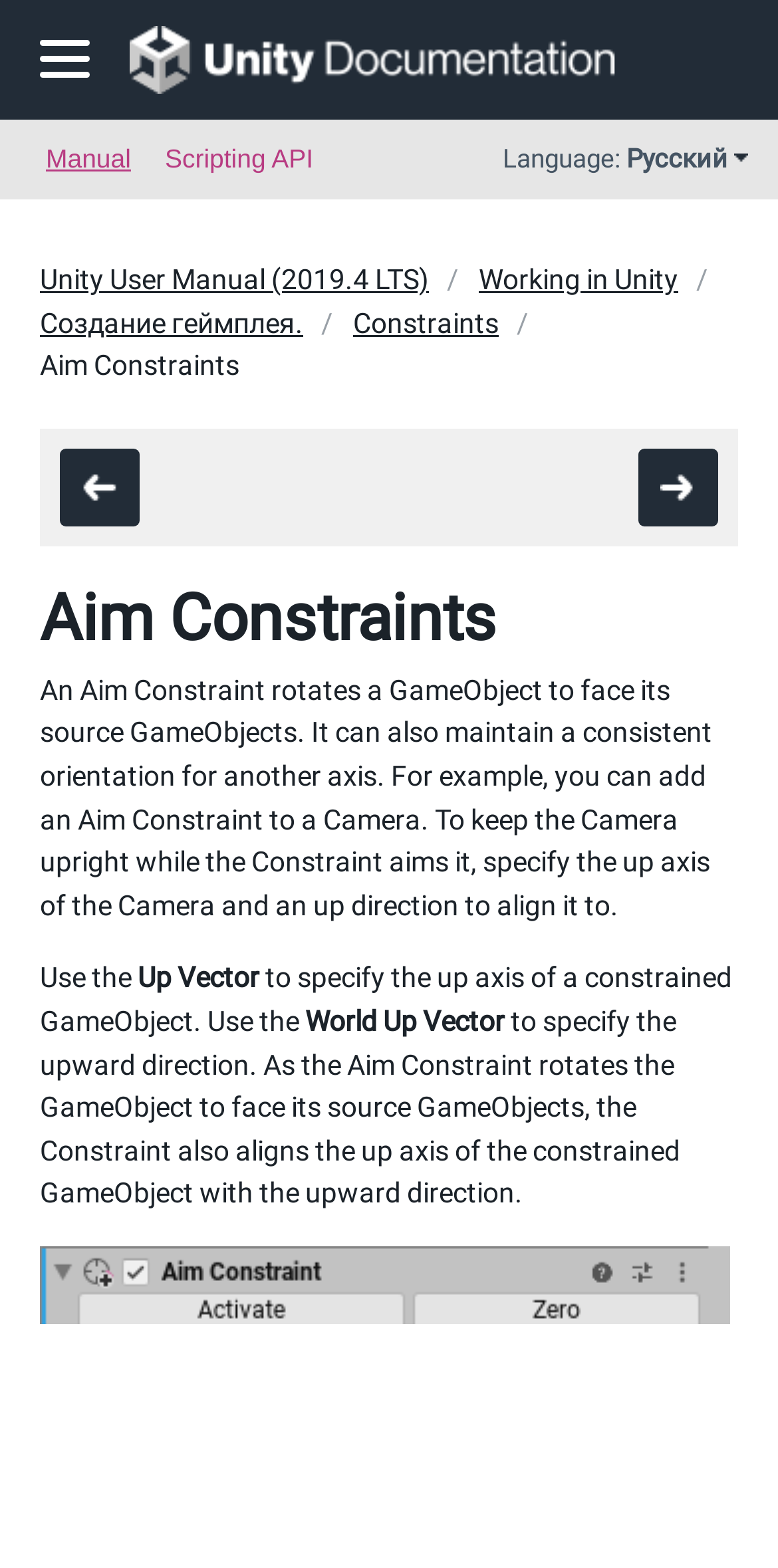Identify the bounding box coordinates for the UI element described by the following text: "Создание геймплея.". Provide the coordinates as four float numbers between 0 and 1, in the format [left, top, right, bottom].

[0.051, 0.193, 0.39, 0.22]